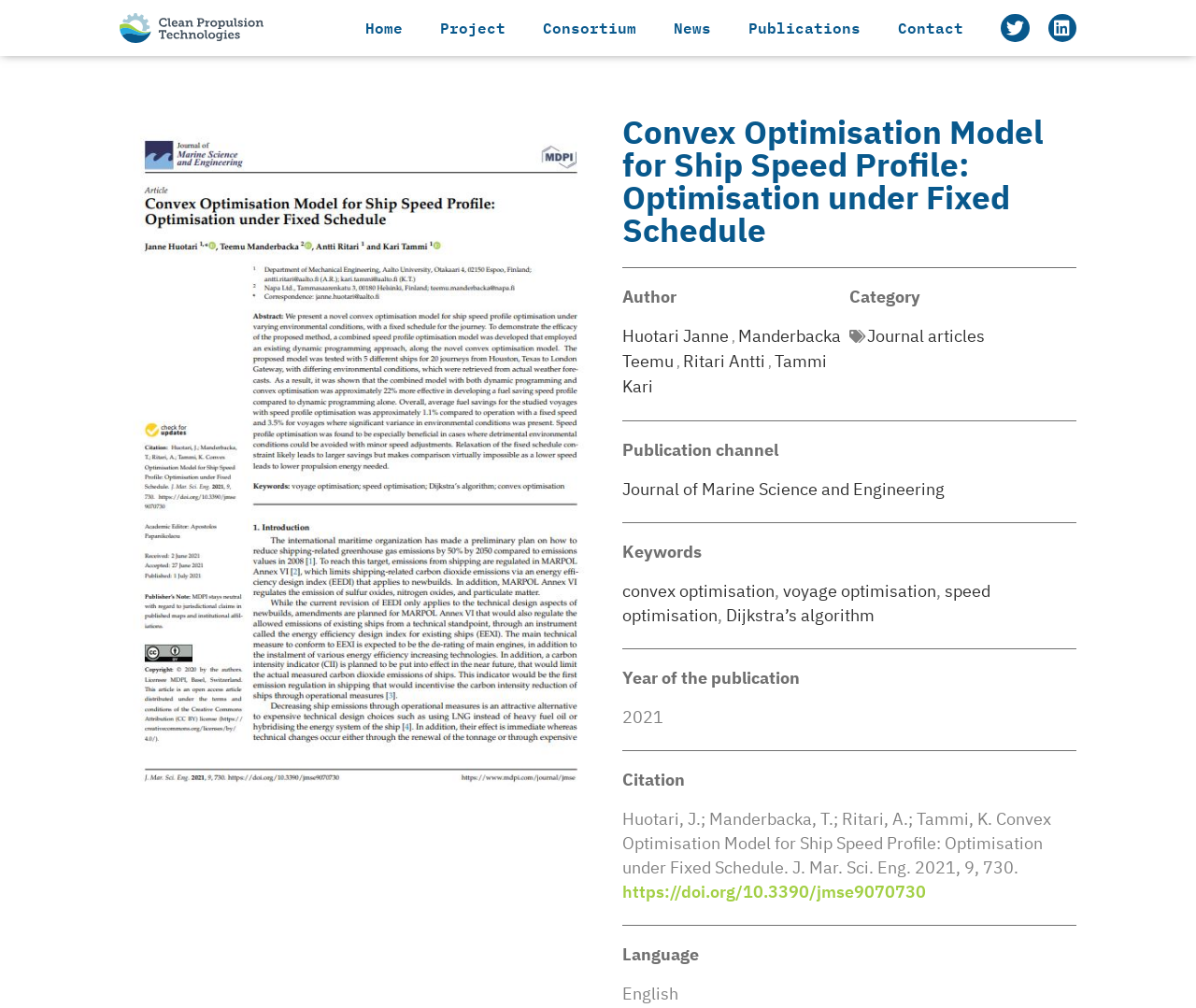Find the bounding box coordinates for the area that must be clicked to perform this action: "visit author Huotari Janne's page".

[0.52, 0.323, 0.609, 0.344]